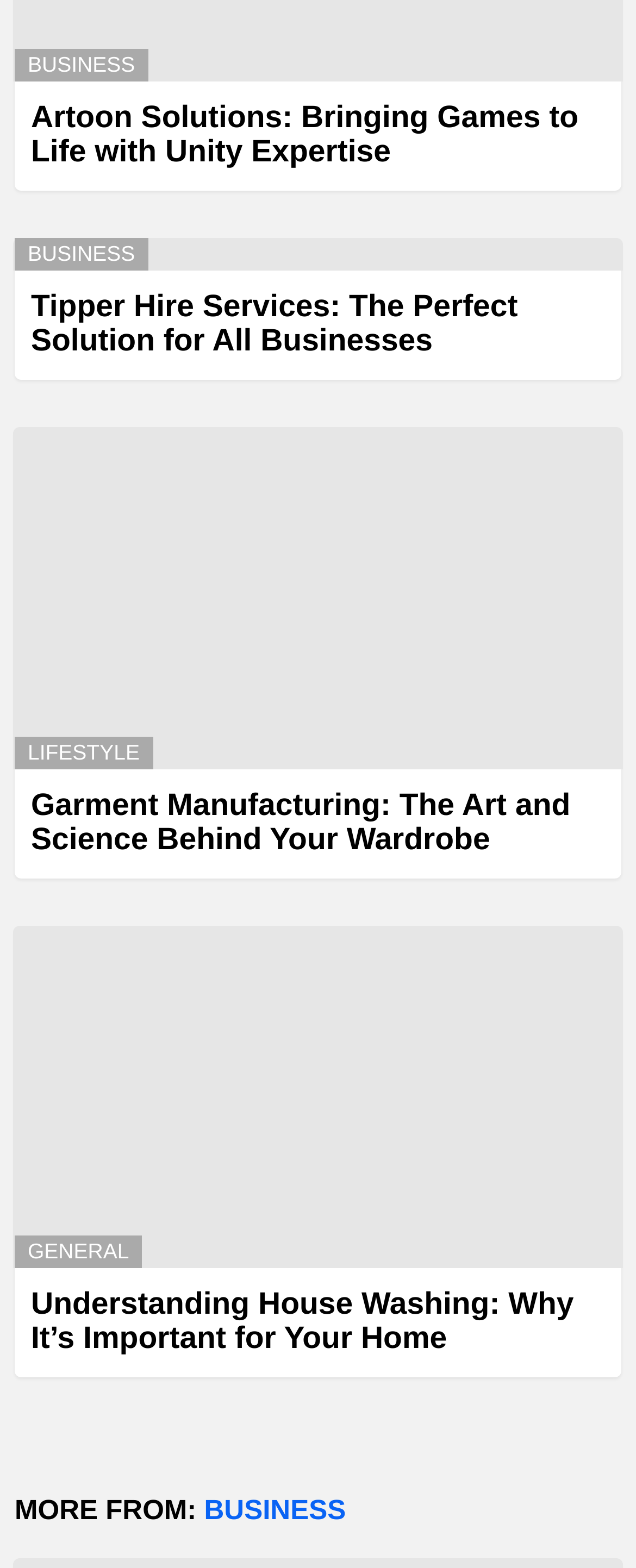What is the title of the third article?
Please respond to the question with a detailed and thorough explanation.

I looked at the third 'article' element [1294] and found a 'heading' element [1691] with text 'Garment Manufacturing: The Art and Science Behind Your Wardrobe', which is the title of the third article.